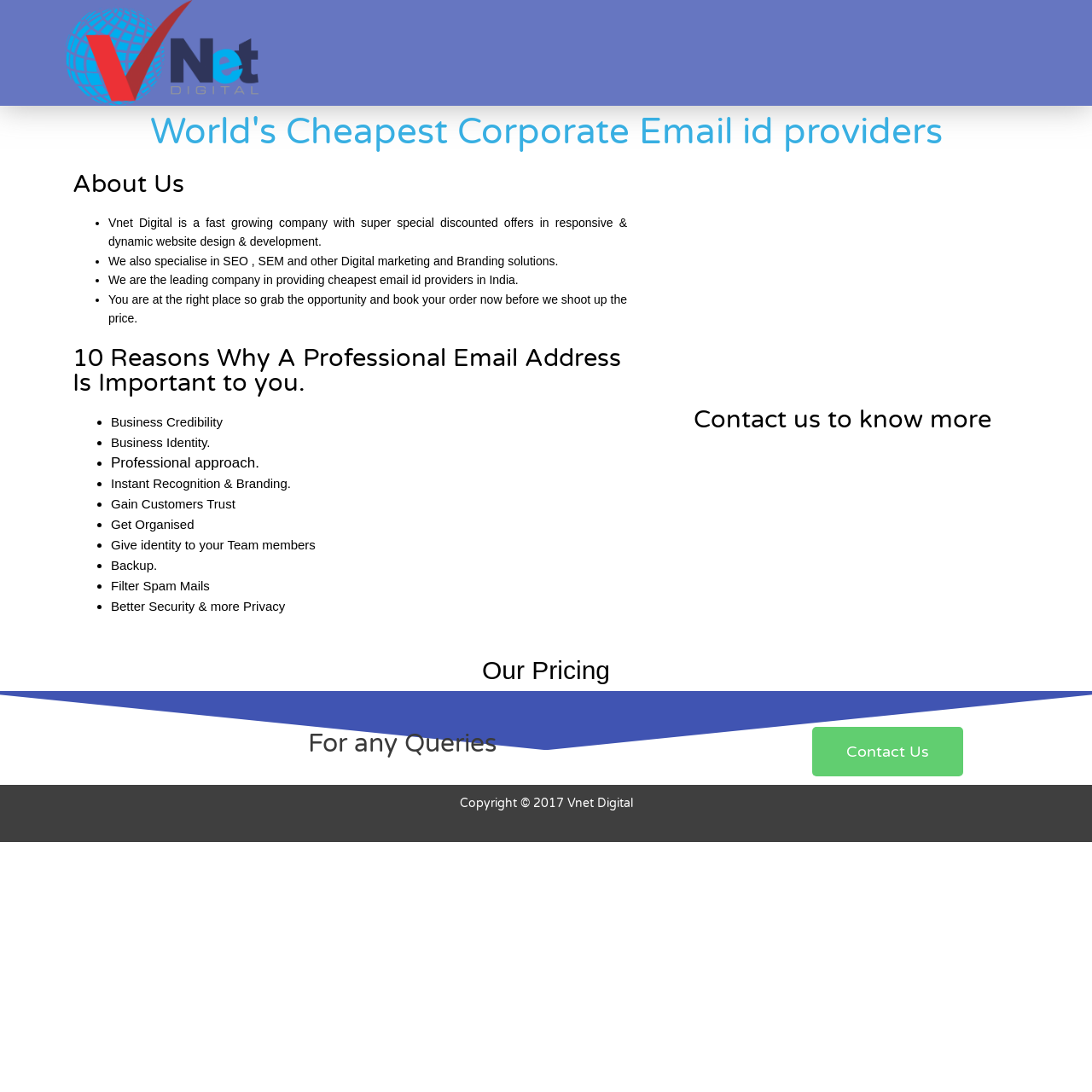Identify the bounding box coordinates for the UI element mentioned here: "Contact Us". Provide the coordinates as four float values between 0 and 1, i.e., [left, top, right, bottom].

[0.744, 0.666, 0.882, 0.711]